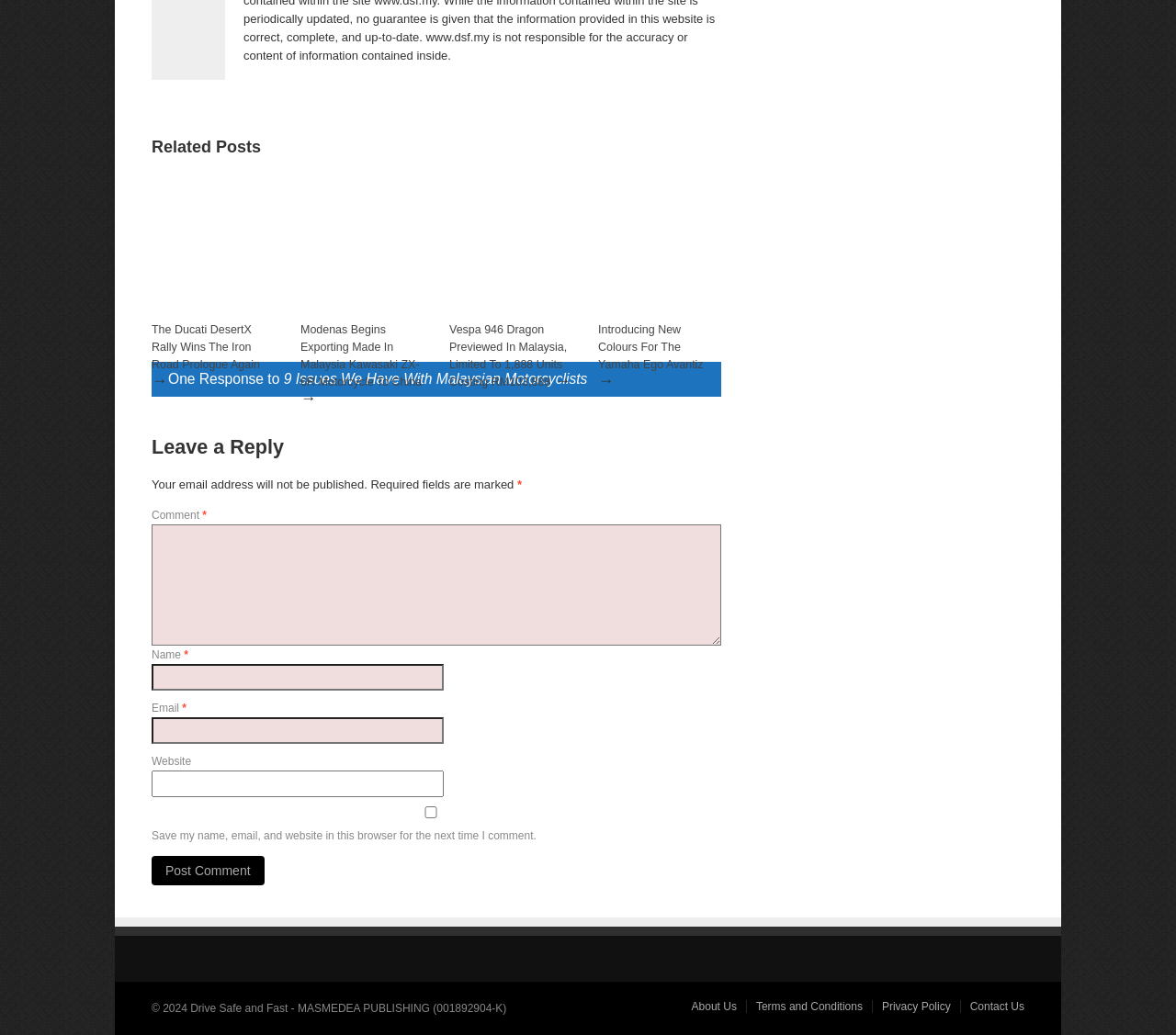Determine the bounding box coordinates of the clickable region to follow the instruction: "Click on the Ducati link".

[0.129, 0.297, 0.234, 0.31]